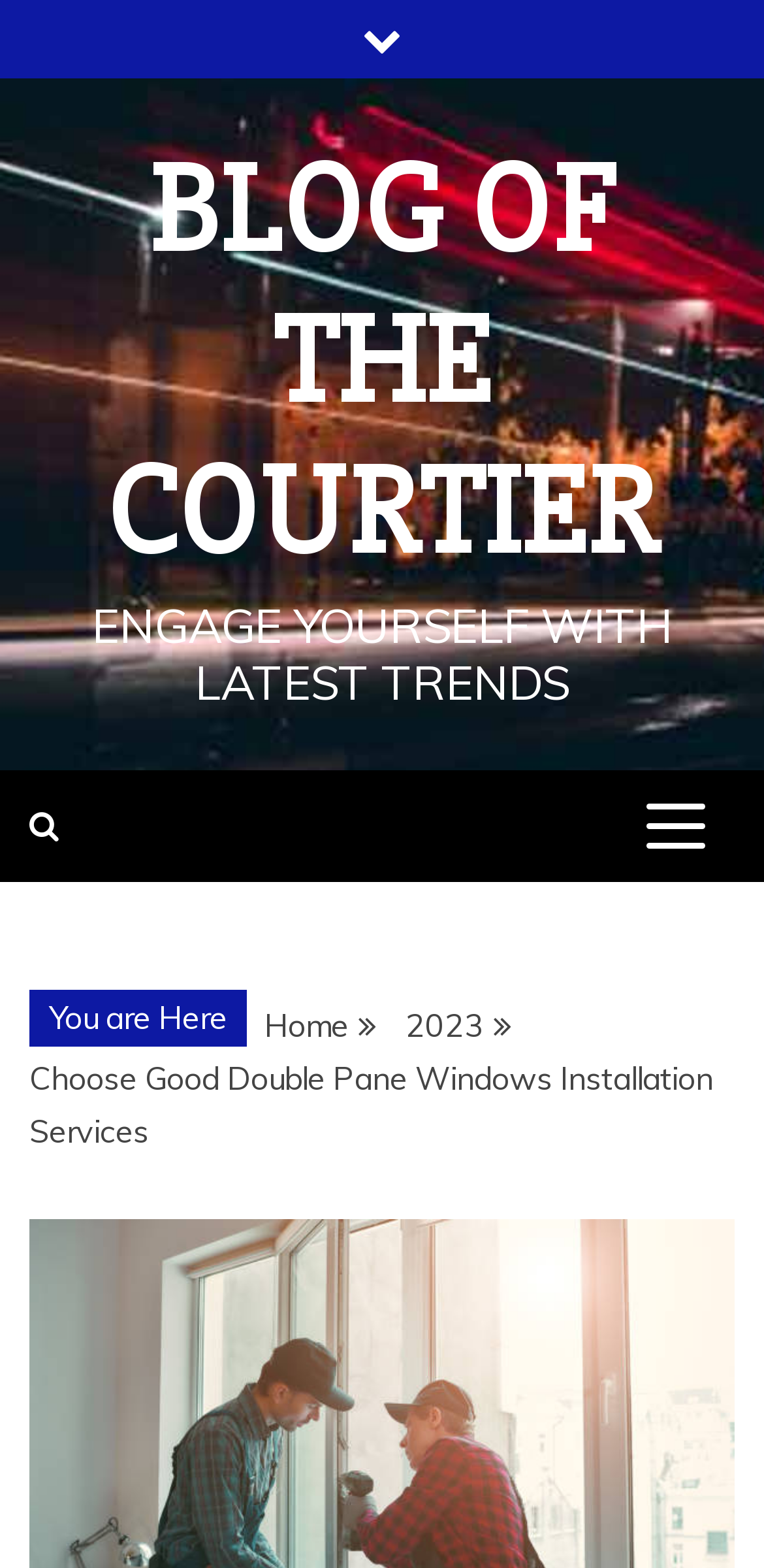Give a succinct answer to this question in a single word or phrase: 
What is the text above the navigation section?

You are Here